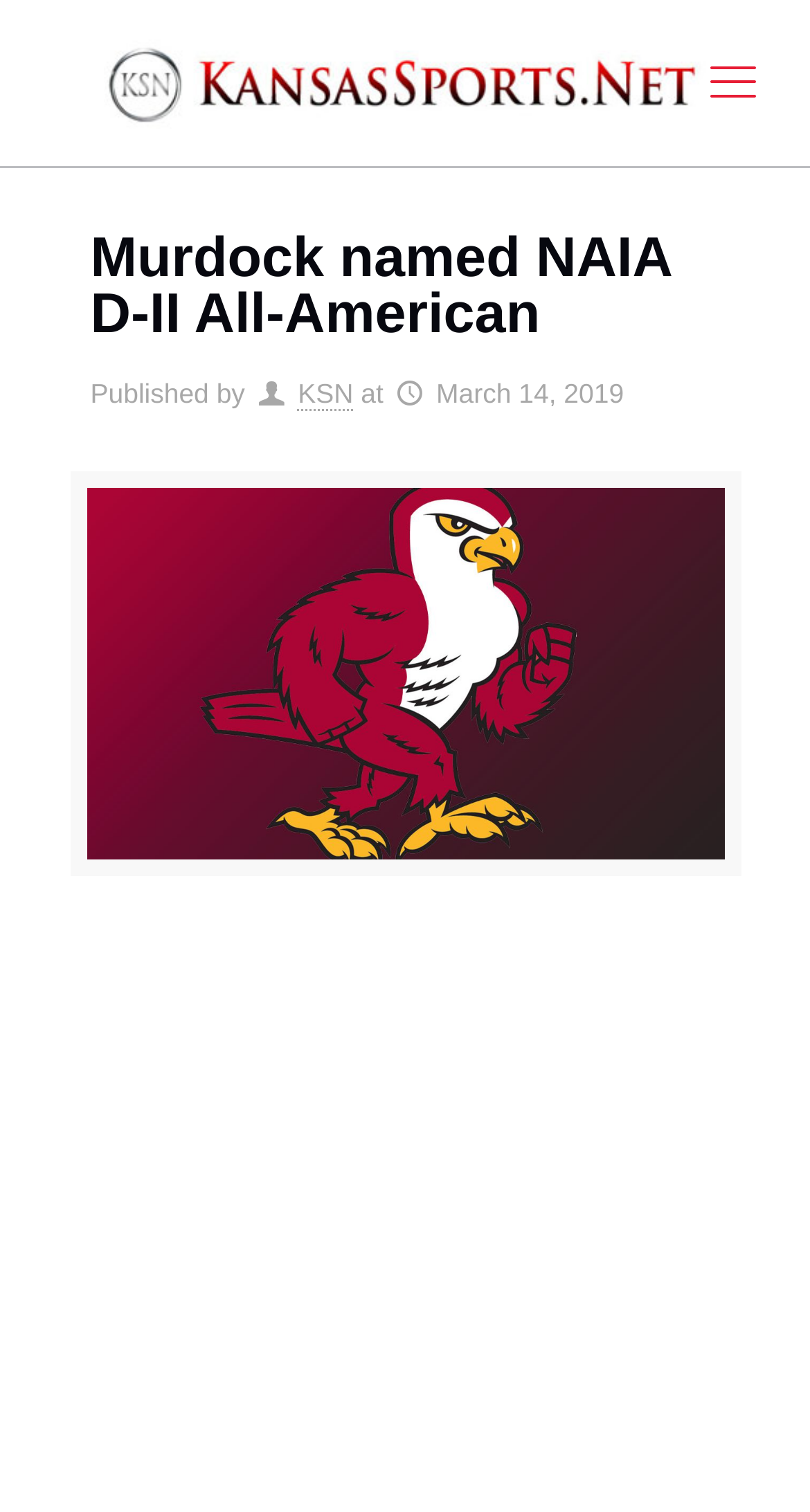Give a full account of the webpage's elements and their arrangement.

The webpage is about Friends University senior forward Jordan Murdock being named a second-team NAIA D-II Men's All-American. 

At the top left of the page, there is a logo image of KSN, which is a link. To the right of the logo, there is a social media icon, also a link. 

Below the logo, there is a main heading that reads "Murdock named NAIA D-II All-American". 

Under the main heading, there is a section that displays the publication information. It includes the text "Published by" followed by a link to "KSN" and a timestamp of "March 14, 2019". 

The main content of the webpage is a single article, which is a link that spans almost the entire width of the page, starting from the left edge and ending near the right edge.